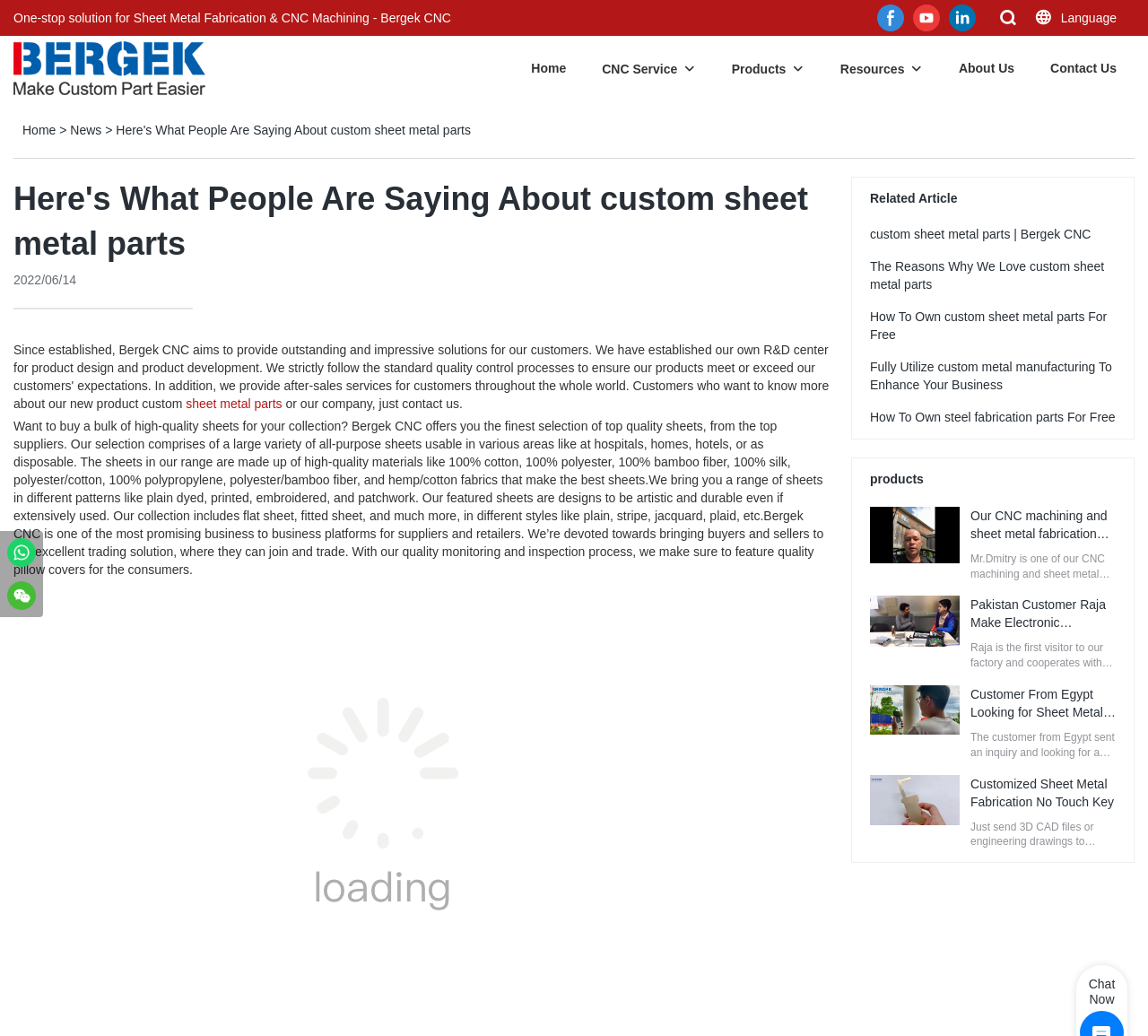Can you specify the bounding box coordinates of the area that needs to be clicked to fulfill the following instruction: "Click the Facebook link"?

[0.76, 0.0, 0.791, 0.035]